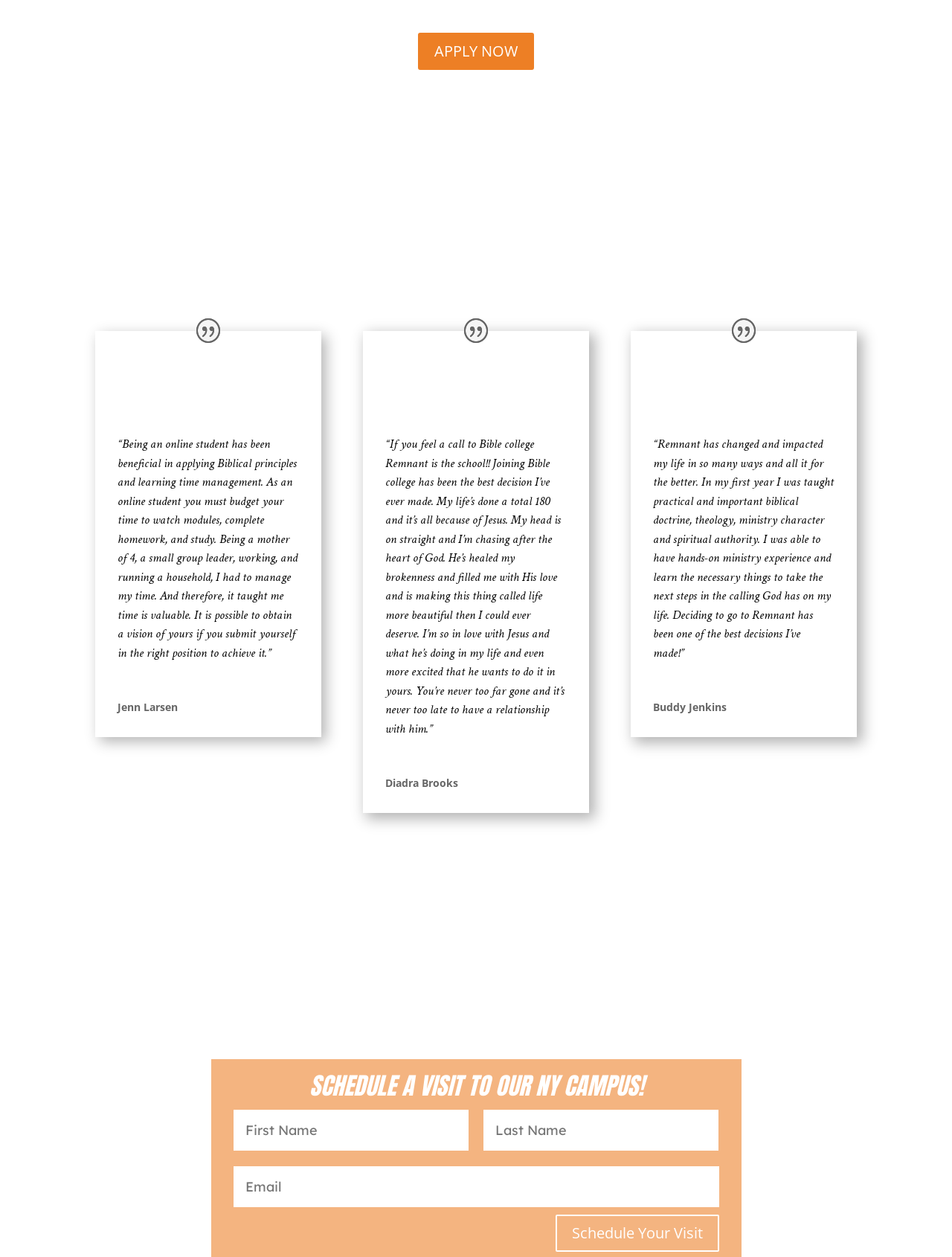Respond to the question below with a single word or phrase:
What is the name of the person who wrote the first testimonial?

Jenn Larsen